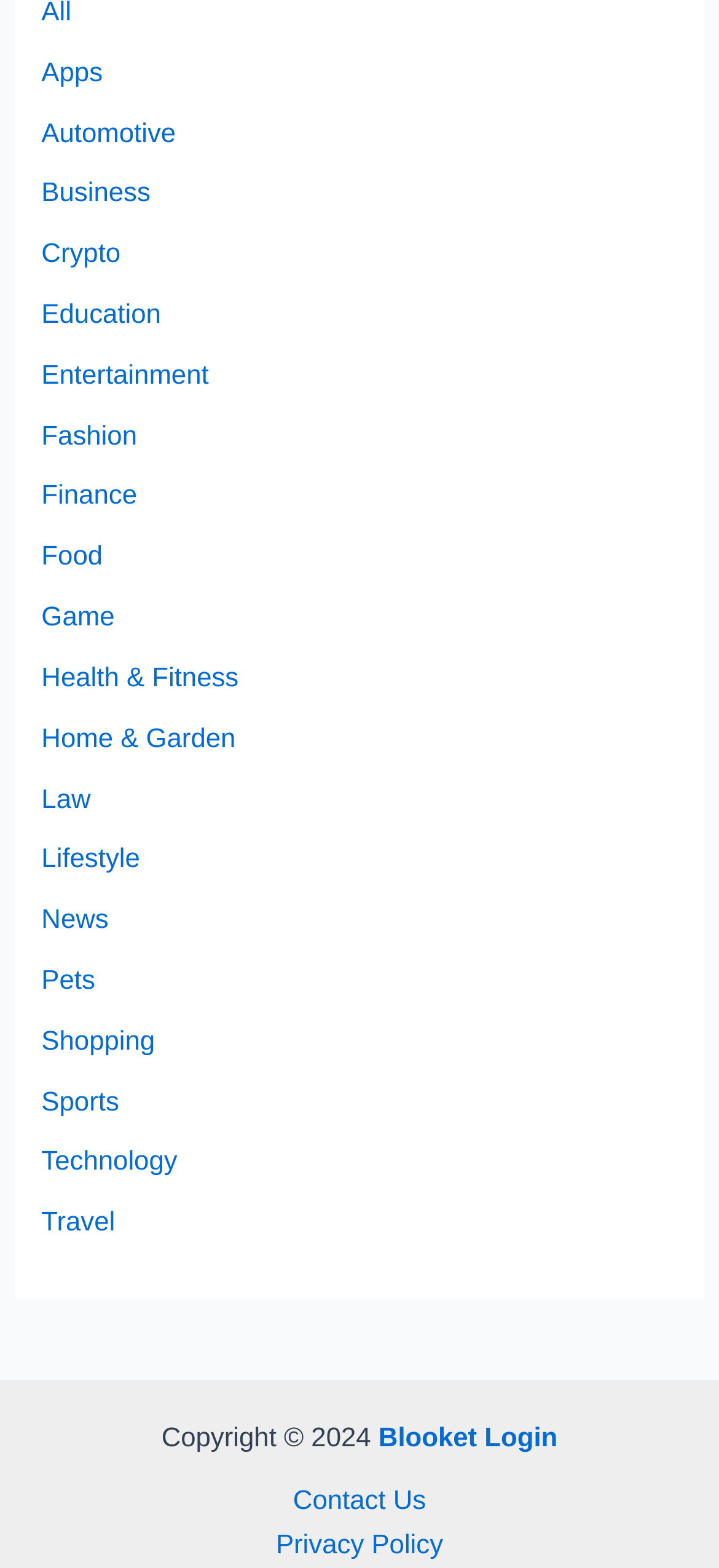Locate the bounding box coordinates of the UI element described by: "Finance". Provide the coordinates as four float numbers between 0 and 1, formatted as [left, top, right, bottom].

[0.058, 0.308, 0.191, 0.326]